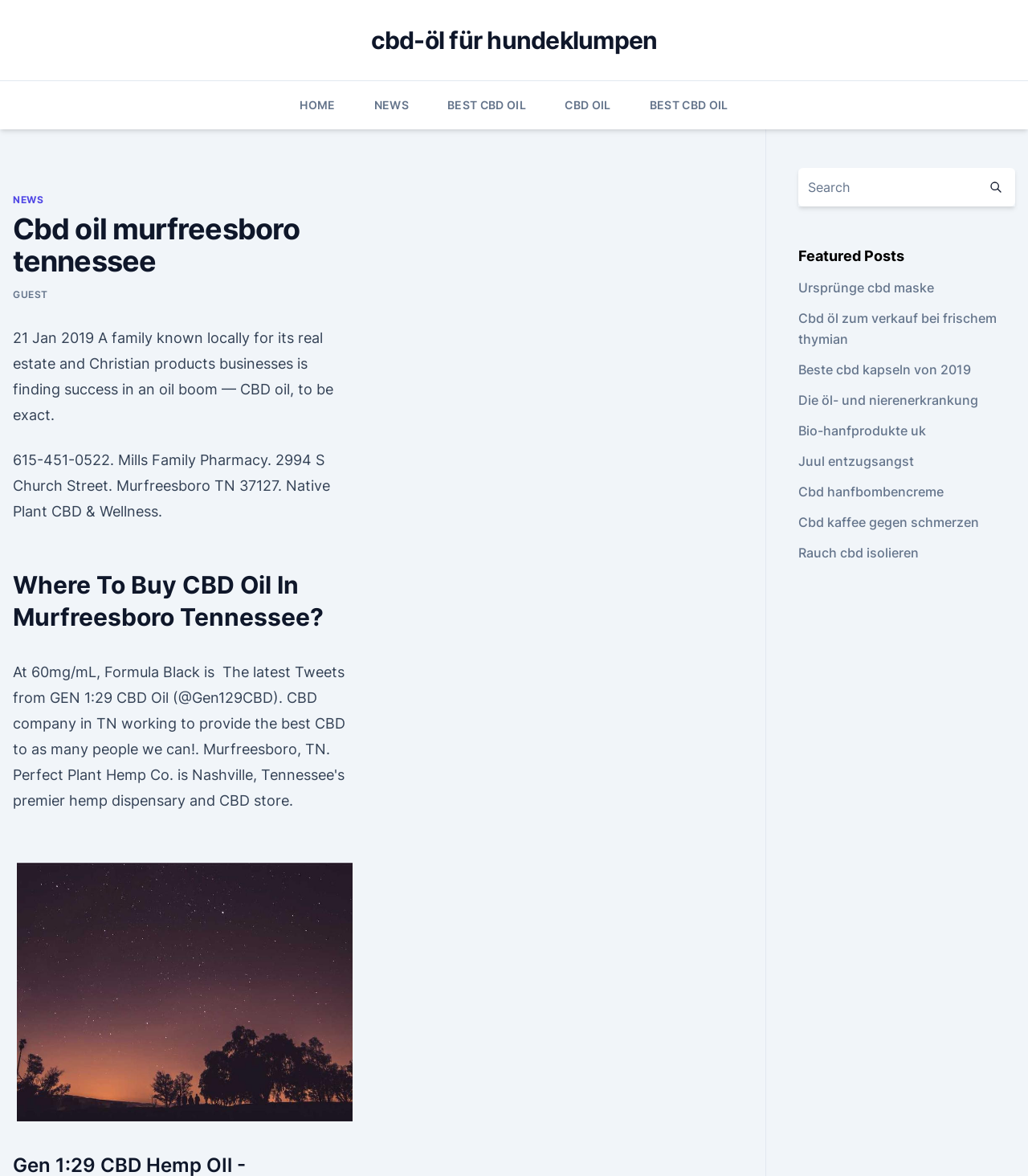Using the information shown in the image, answer the question with as much detail as possible: What is the topic of the article?

I inferred the topic of the article by looking at the heading 'Cbd oil murfreesboro tennessee' and the text blocks that mention CBD oil and its relation to Murfreesboro Tennessee.